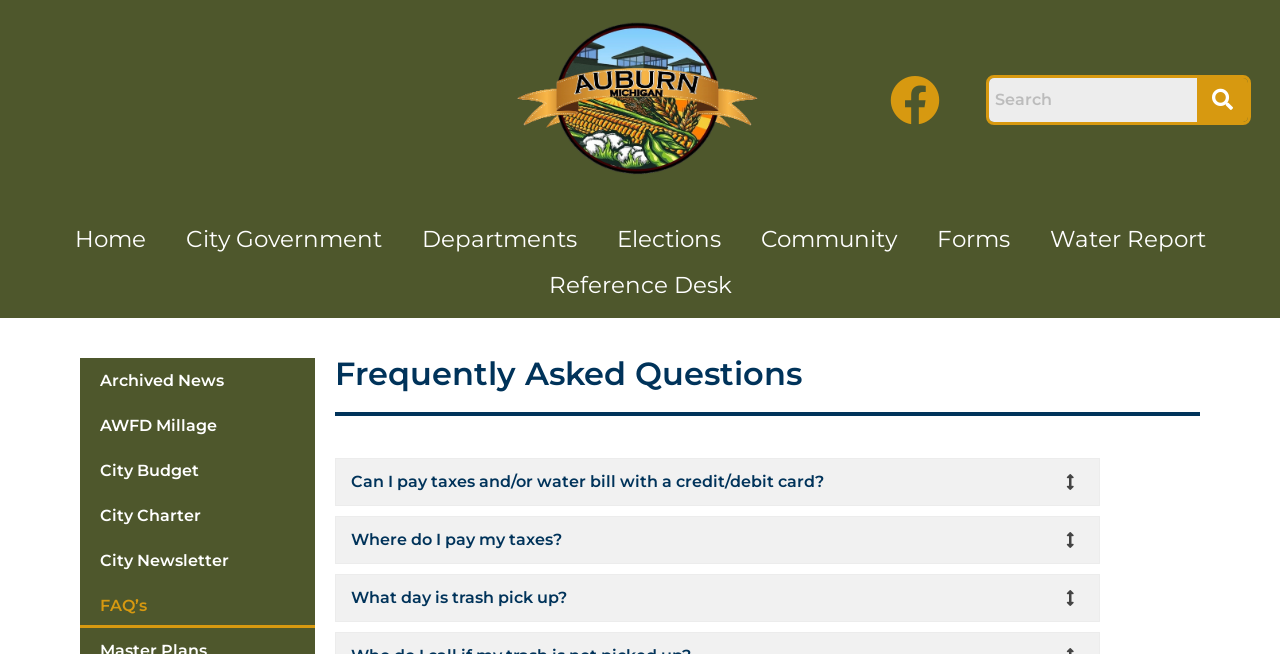Can you find the bounding box coordinates of the area I should click to execute the following instruction: "Go to Home page"?

[0.043, 0.33, 0.129, 0.401]